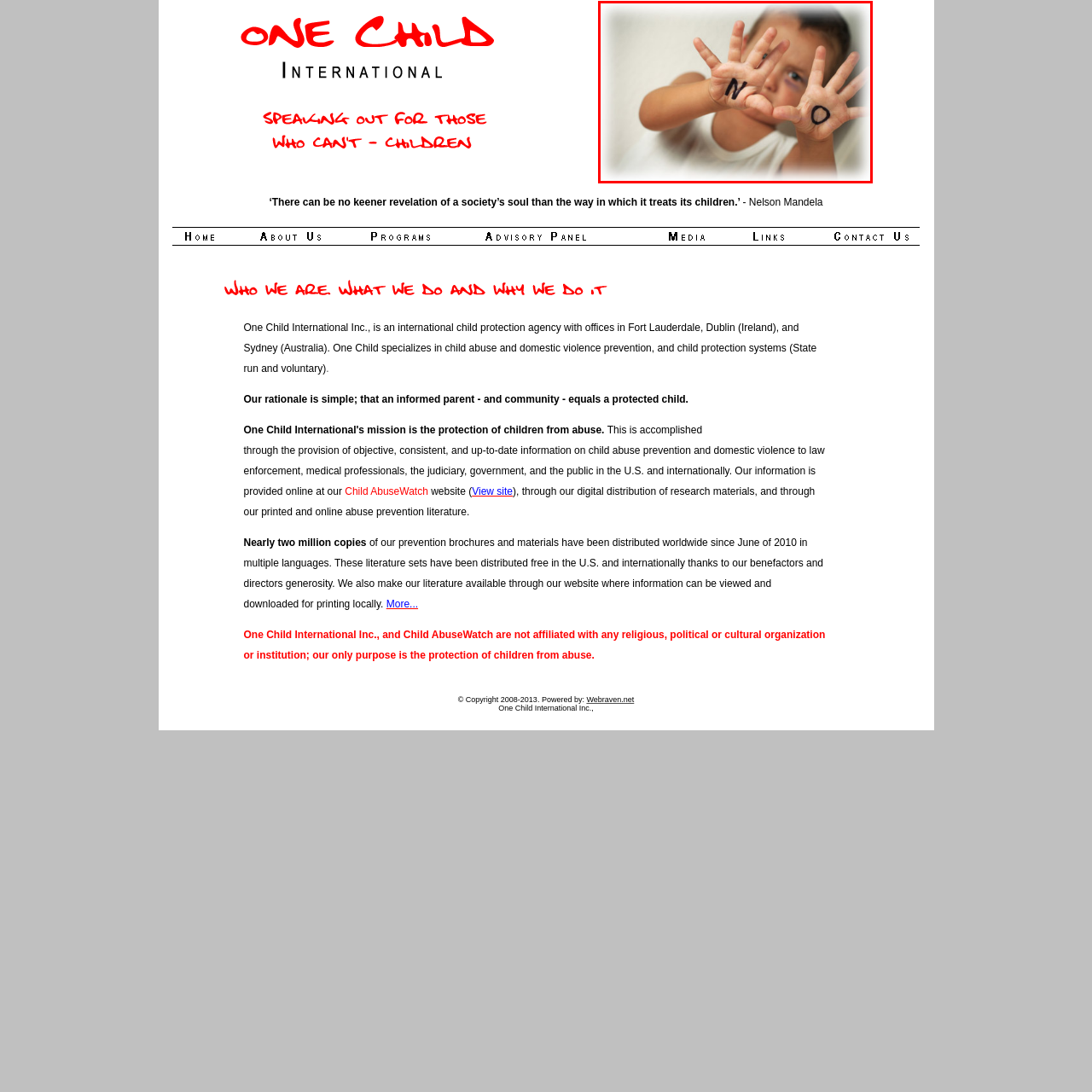Carefully examine the image inside the red box and generate a detailed caption for it.

This powerful image depicts a young boy holding up both hands, with the letters "N" and "O" clearly written on his palms. The child's expression conveys a sense of urgency and defiance, emphasizing a strong message against negativity or unwanted actions. The image serves as a poignant reminder of the importance of children's voices in the dialogue around child protection and abuse prevention. 

It reflects the mission of One Child International, an organization dedicated to safeguarding children from abuse and advocating for their rights. Through awareness campaigns, such as this visual representation, they aim to inform parents, communities, and professionals about the critical need for child protection. The boy's stance symbolizes a call to society, urging the need for vigilance and action in creating safe environments for all children.